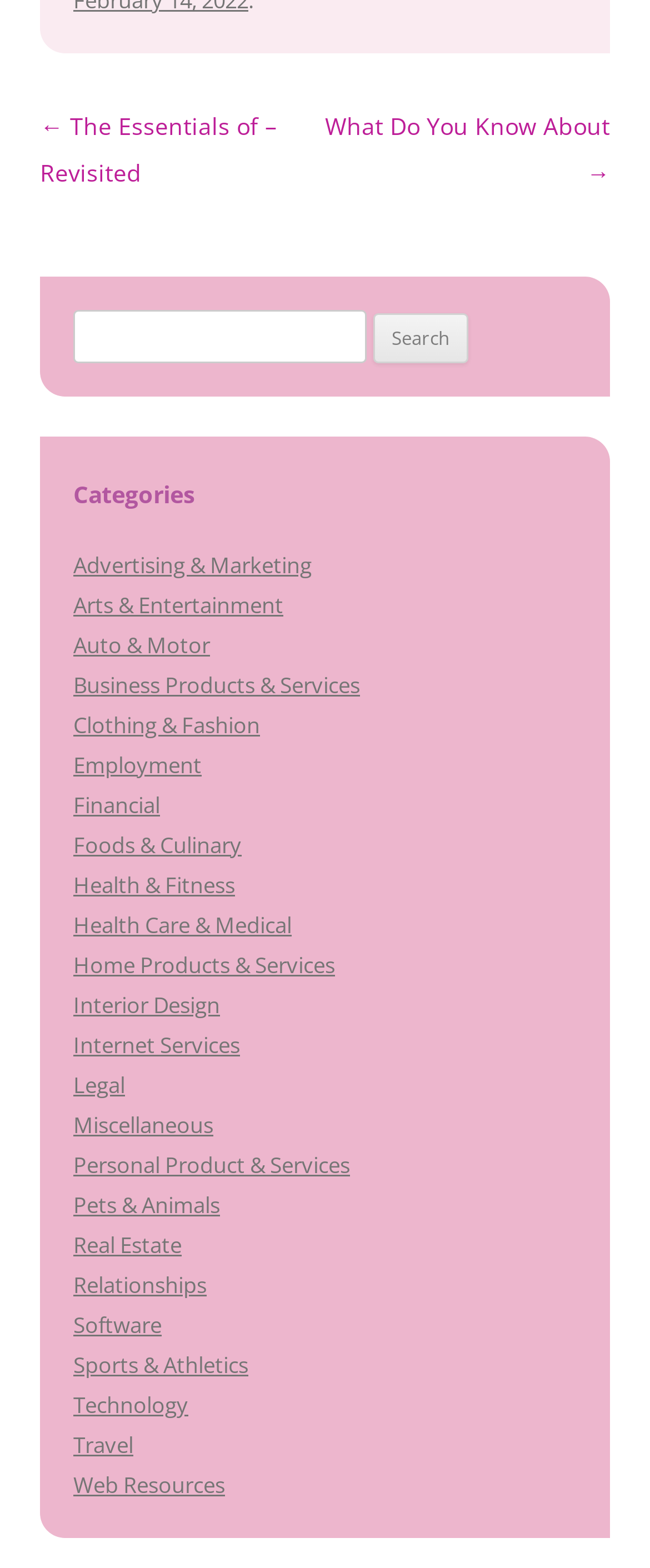Specify the bounding box coordinates of the area to click in order to follow the given instruction: "Search for something."

[0.113, 0.198, 0.887, 0.232]